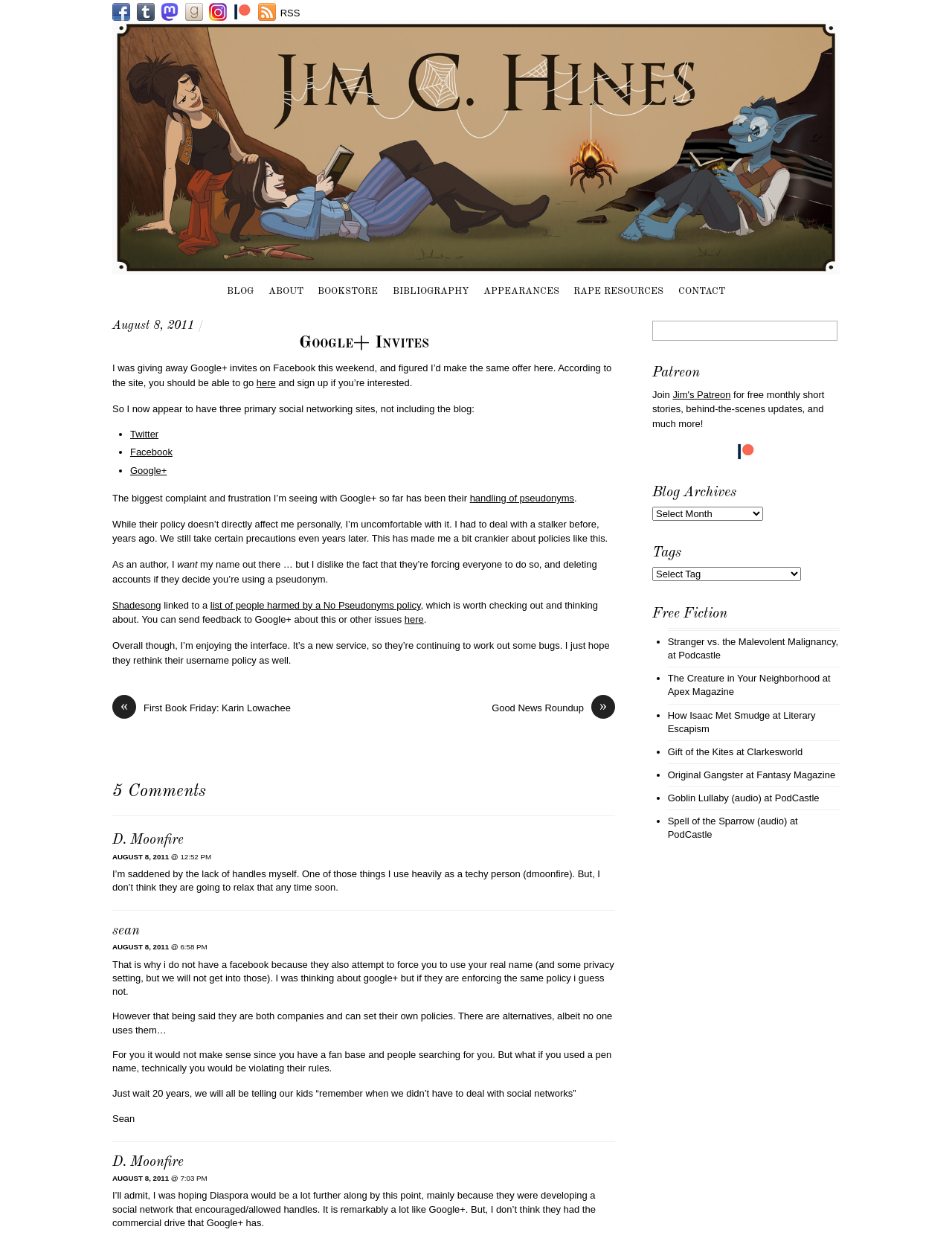What is the author's name?
Refer to the screenshot and respond with a concise word or phrase.

Jim C. Hines